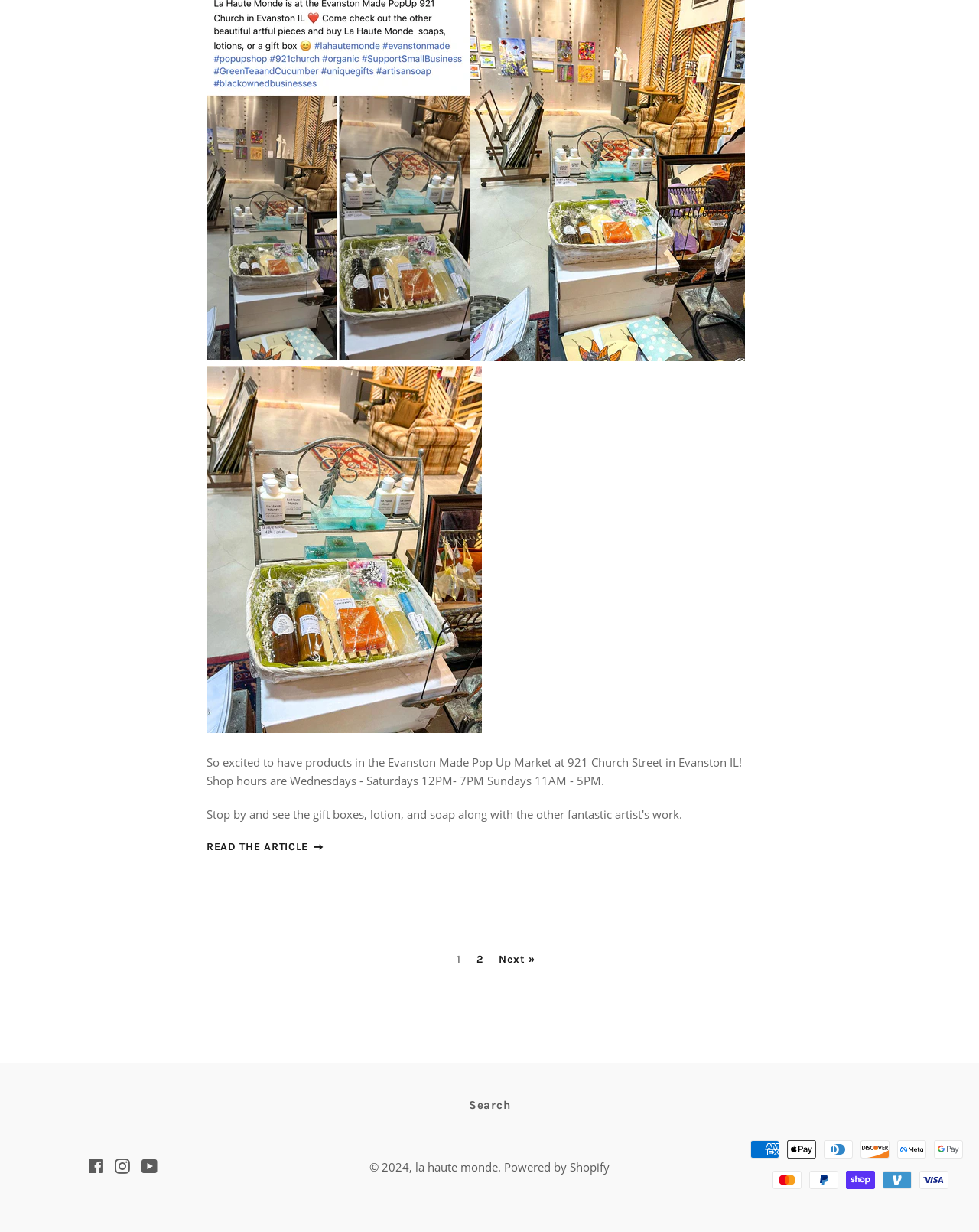Can you show the bounding box coordinates of the region to click on to complete the task described in the instruction: "View payment methods"?

[0.862, 0.92, 0.91, 0.947]